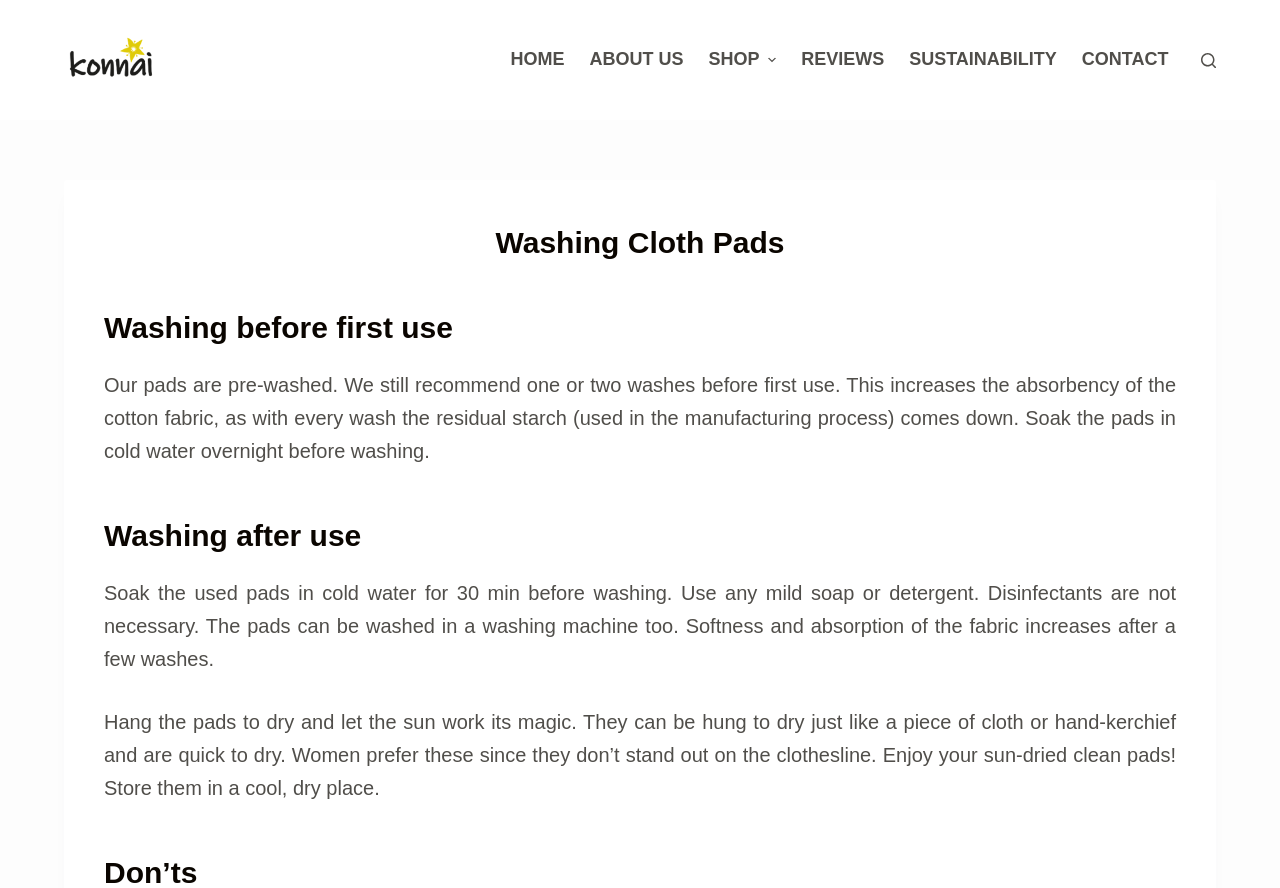Provide the bounding box coordinates for the specified HTML element described in this description: "About Us". The coordinates should be four float numbers ranging from 0 to 1, in the format [left, top, right, bottom].

[0.451, 0.0, 0.544, 0.135]